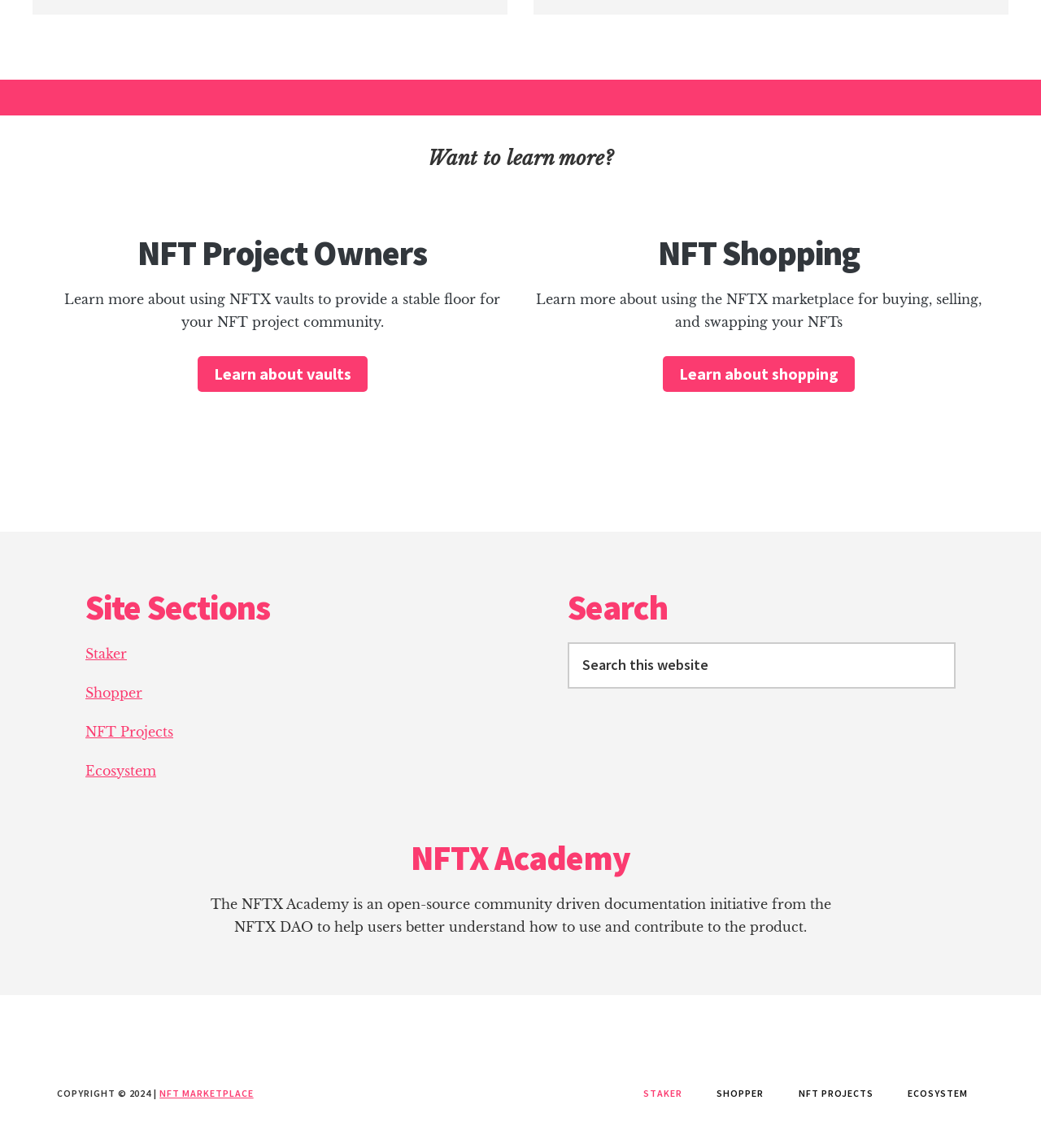Please identify the bounding box coordinates of the element's region that I should click in order to complete the following instruction: "Search this website". The bounding box coordinates consist of four float numbers between 0 and 1, i.e., [left, top, right, bottom].

[0.545, 0.559, 0.918, 0.6]